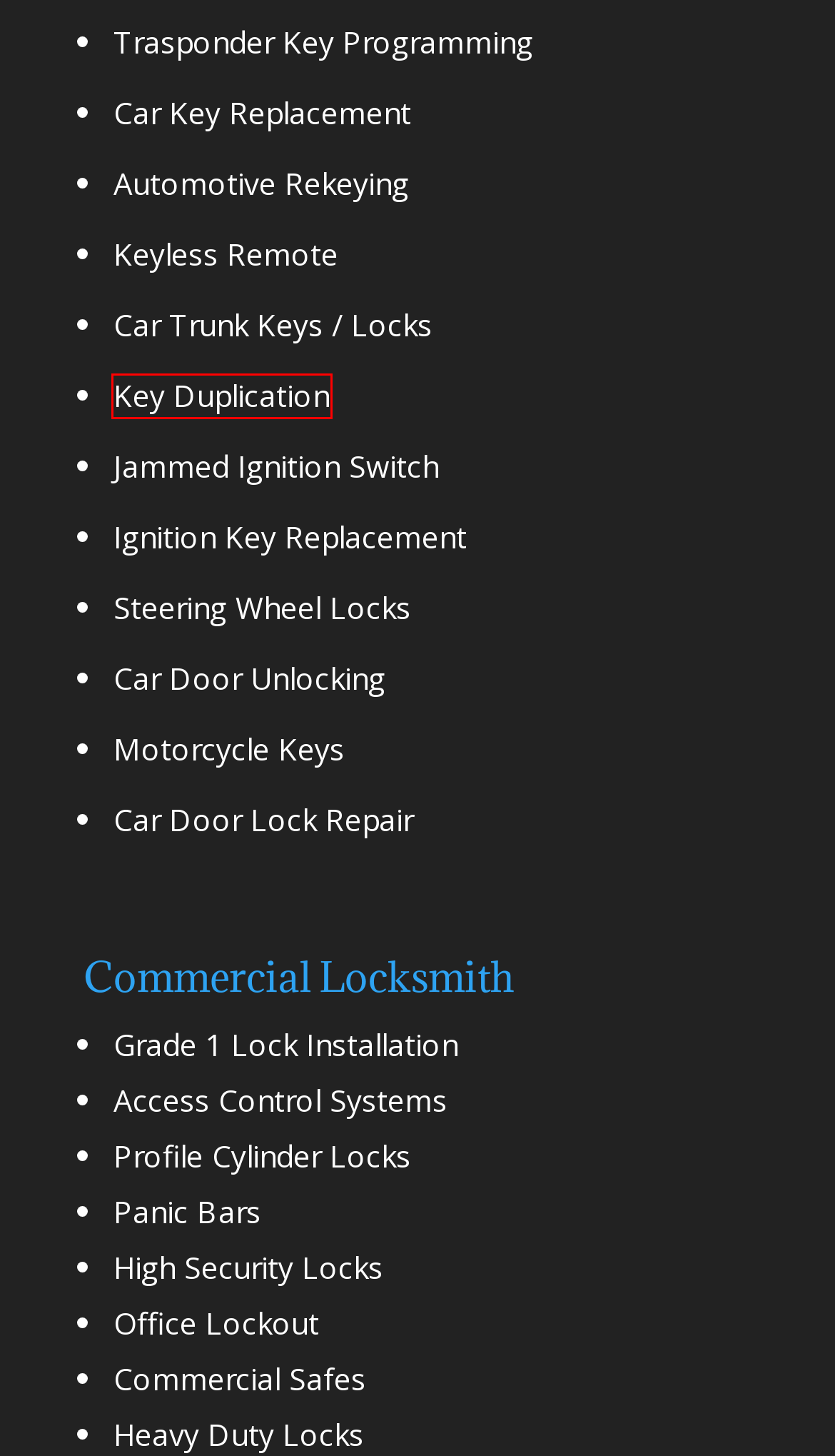You have a screenshot of a webpage with a red bounding box around an element. Select the webpage description that best matches the new webpage after clicking the element within the red bounding box. Here are the descriptions:
A. Automotive Rekeying | BH Locksmith | (281)-777-6030
B. Car Door Lock Repair | BH Locksmith
C. Car Door Unlocking | BH Locksmith
D. Car Trunk Keys And Locks | BH Locksmith
E. Jammed Ignition Switch | BH Locksmith | (281)-777-6030
F. Motorcycle Keys | BH Locksmith
G. Heavy Duty Locks | BH Locksmith | (281)-777-6030
H. Car Key Duplication | BH Locksmith

H